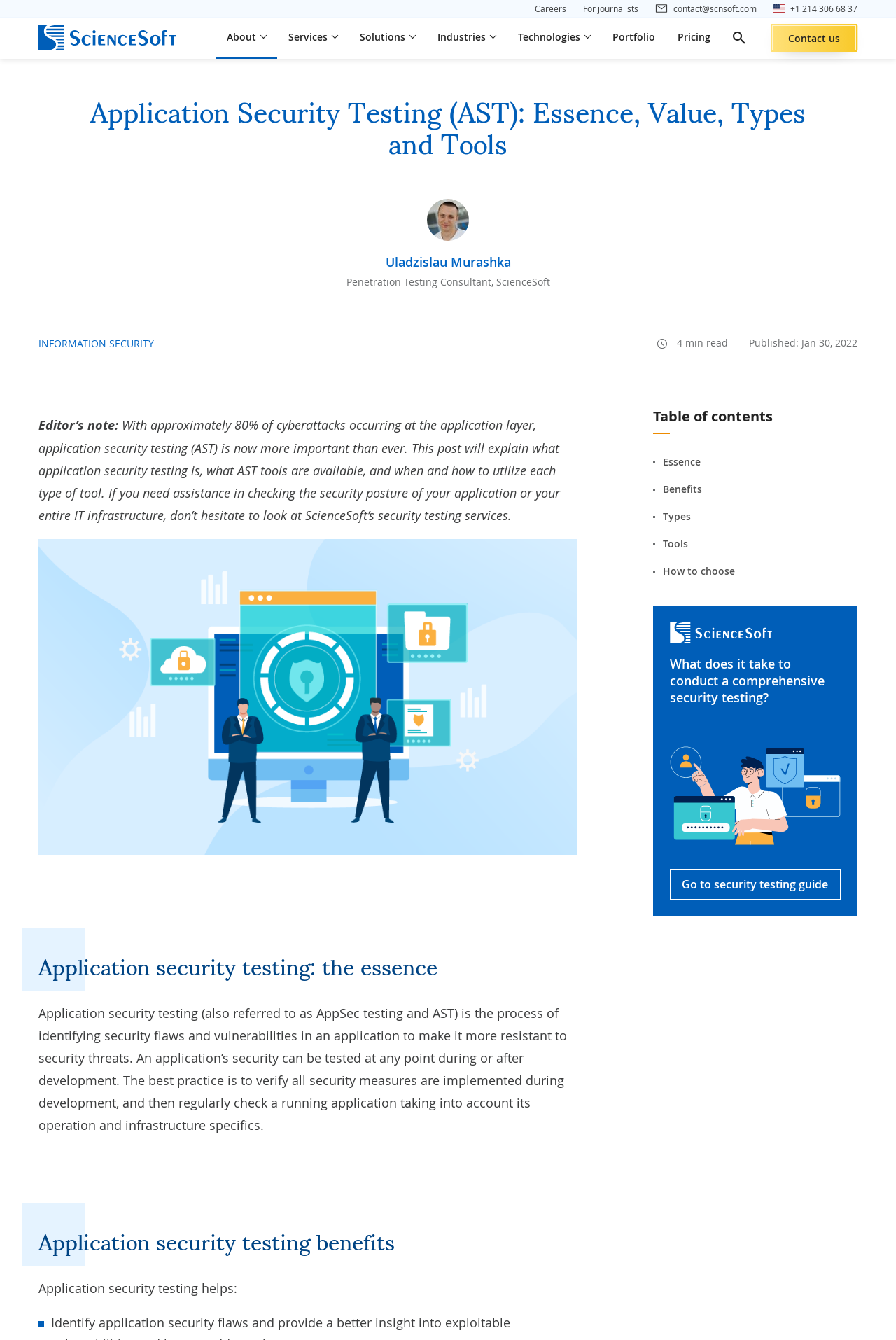Please identify the coordinates of the bounding box for the clickable region that will accomplish this instruction: "Learn more about security testing services".

[0.422, 0.378, 0.567, 0.391]